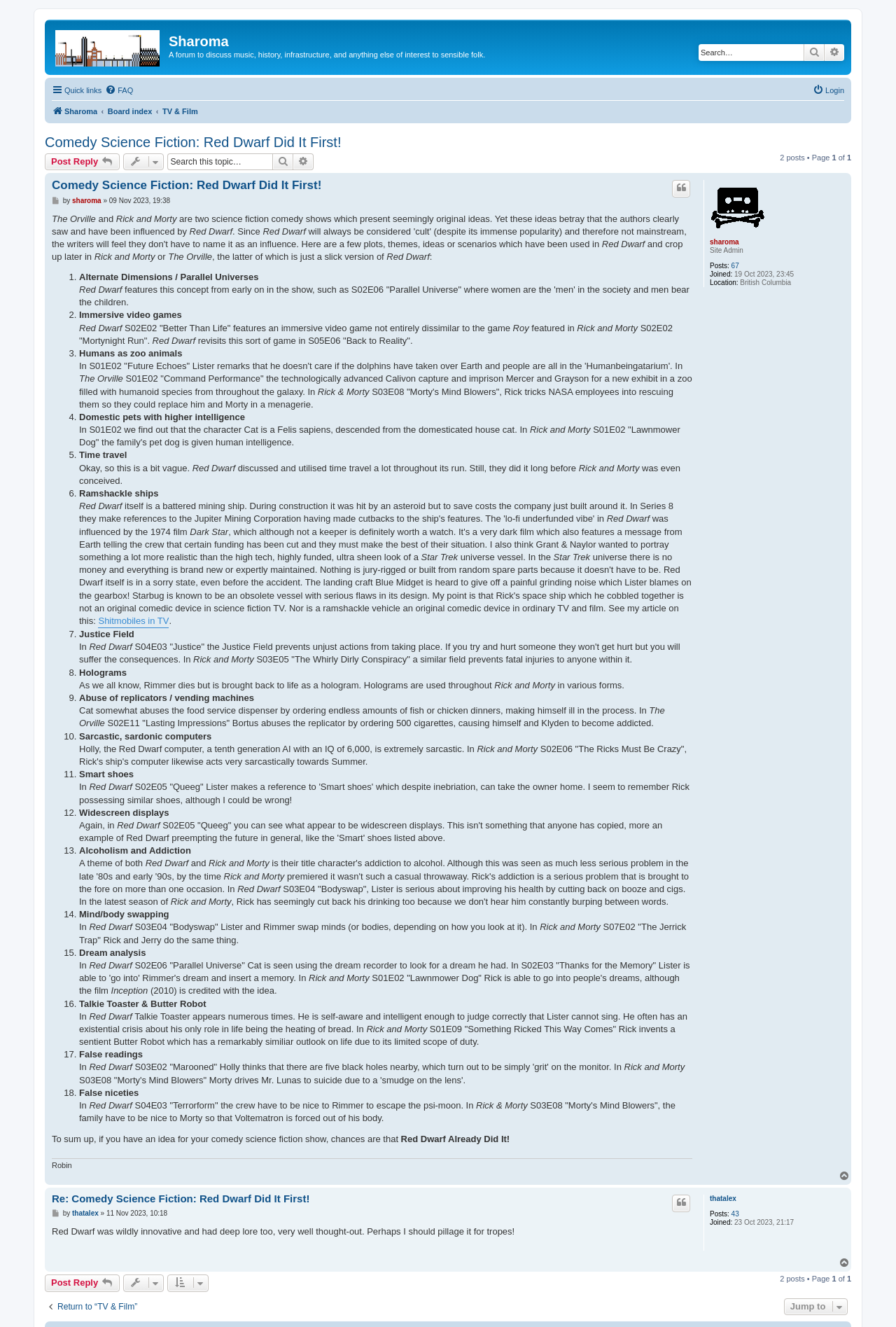Please locate the bounding box coordinates of the element that needs to be clicked to achieve the following instruction: "Search this topic". The coordinates should be four float numbers between 0 and 1, i.e., [left, top, right, bottom].

[0.187, 0.116, 0.304, 0.128]